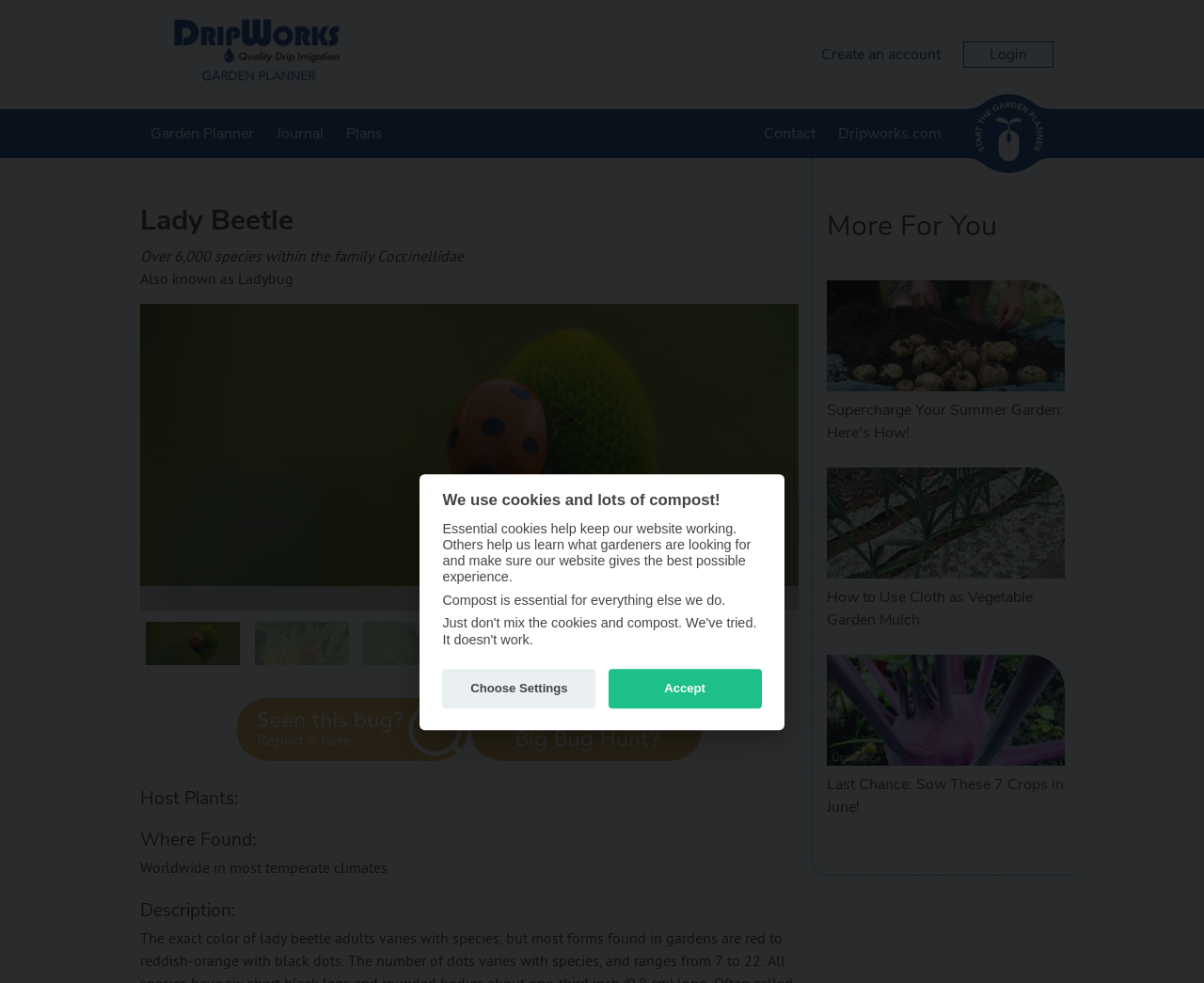Identify the coordinates of the bounding box for the element that must be clicked to accomplish the instruction: "Click on 'Archive'".

None